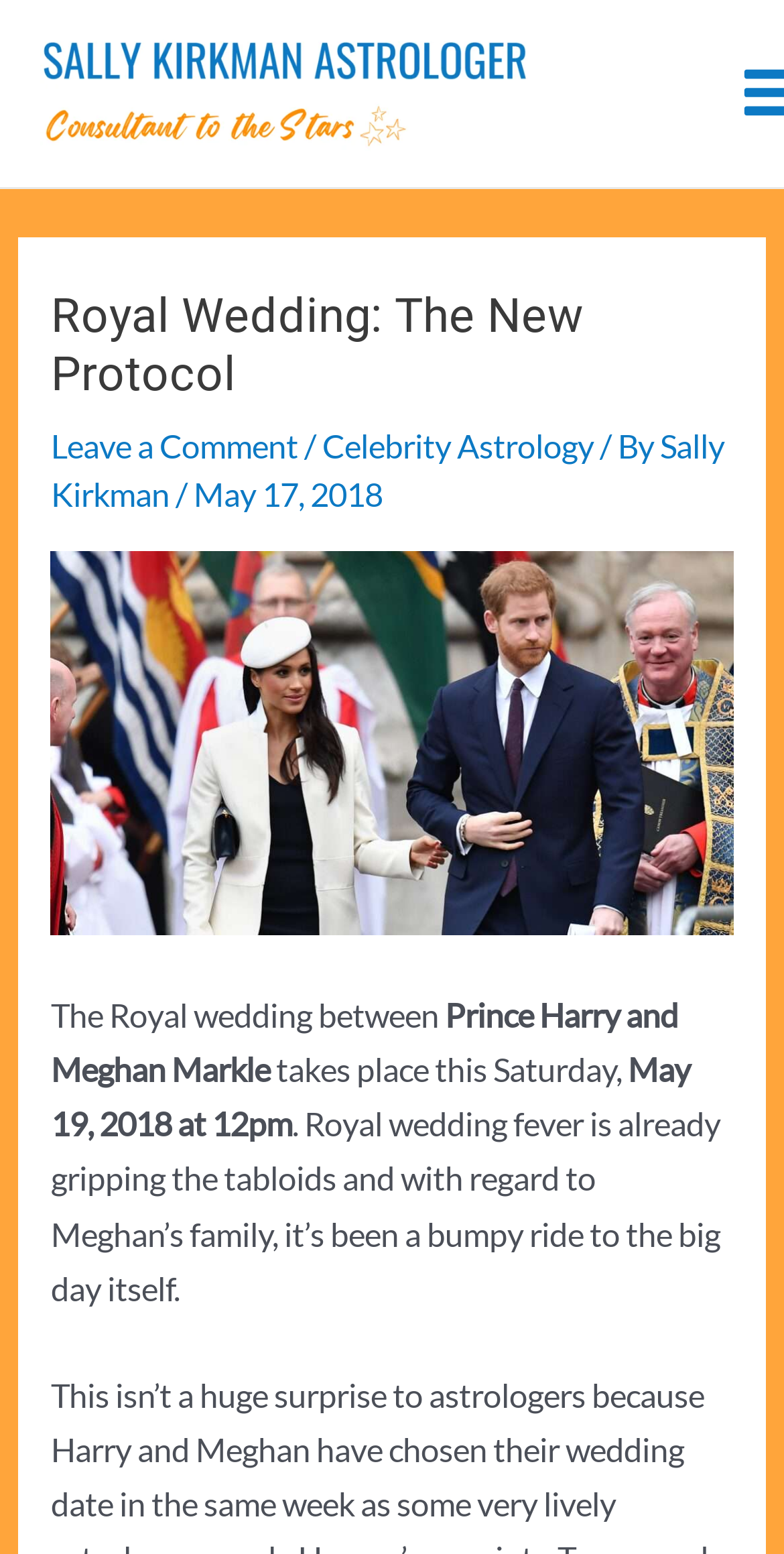What is the author of the article?
Make sure to answer the question with a detailed and comprehensive explanation.

I found the author's name by looking at the link element with the text 'Sally Kirkman' which is located at the top of the page, and also has an associated image with the same name.